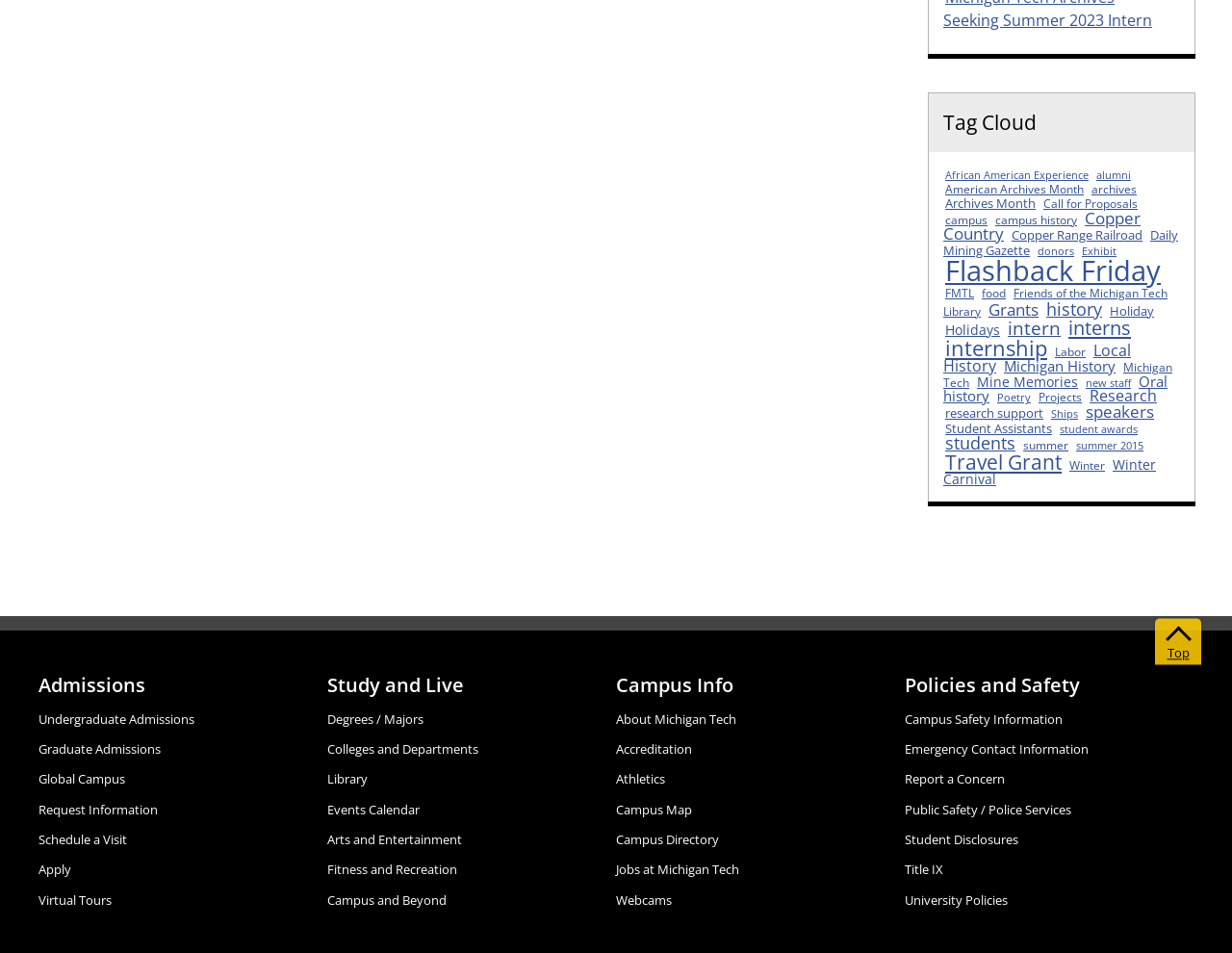Please provide the bounding box coordinates for the UI element as described: "Jobs at Michigan Tech". The coordinates must be four floats between 0 and 1, represented as [left, top, right, bottom].

[0.5, 0.903, 0.6, 0.922]